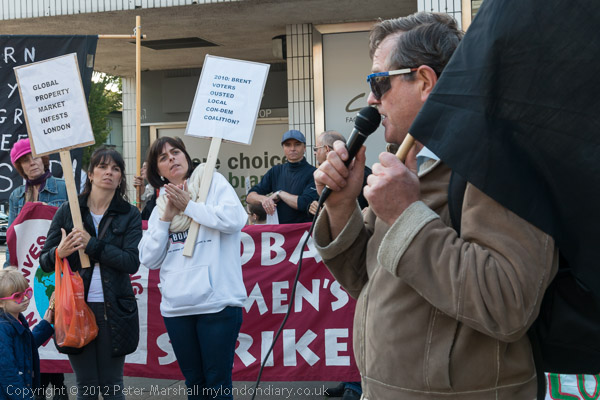Use a single word or phrase to answer the question:
What is written on the larger placard?

GLOBAL PROPERTY MARKET INFESTS LONDON